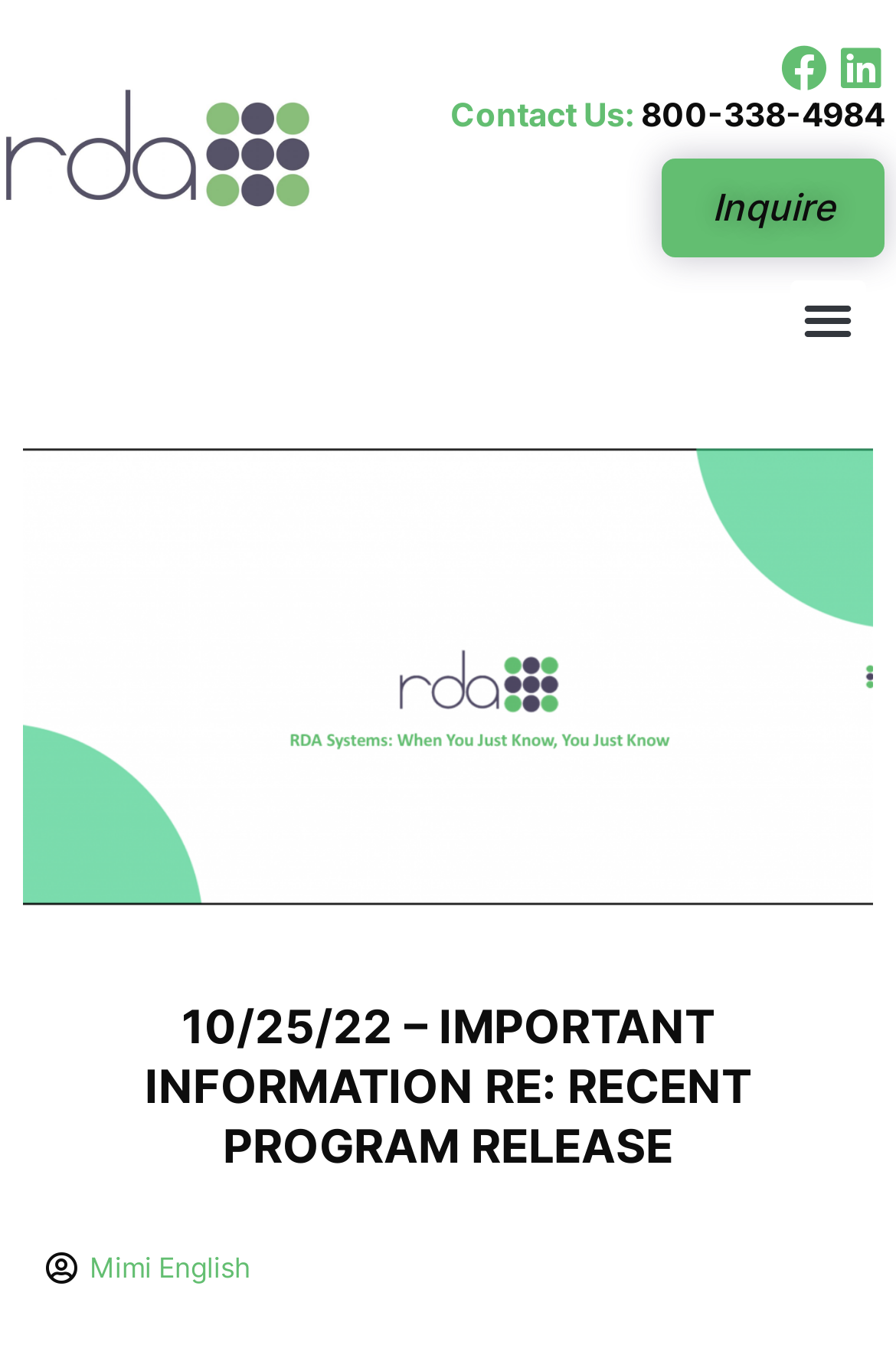Respond to the following question using a concise word or phrase: 
How many social media links are there?

2